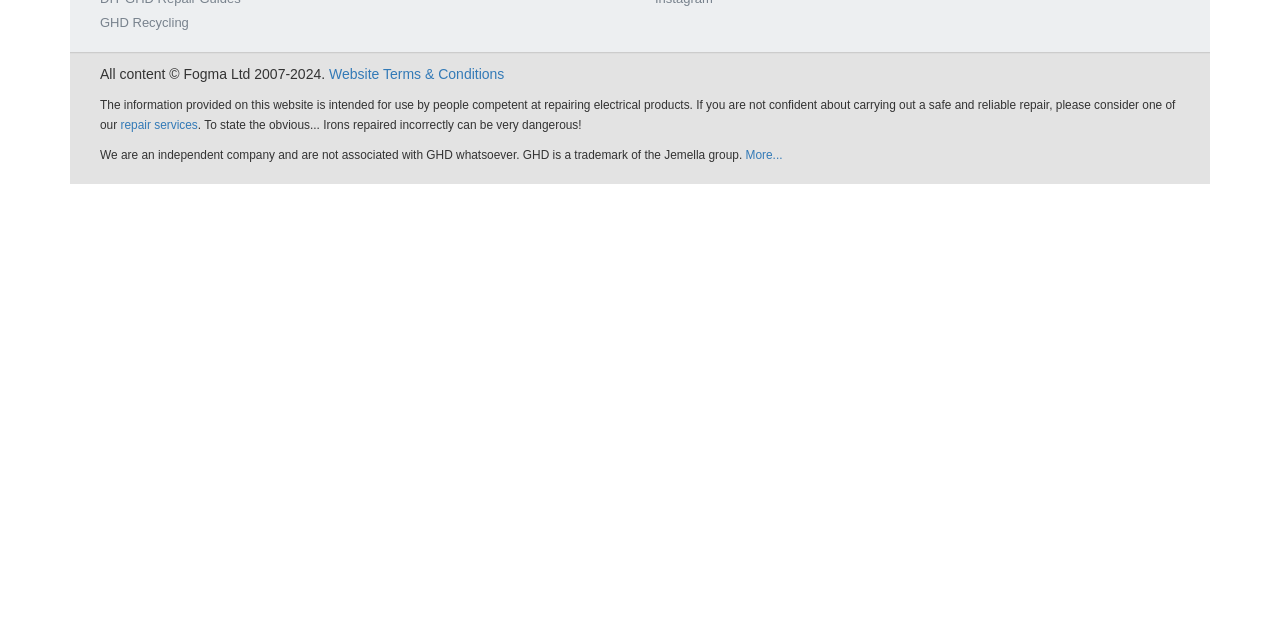Given the element description (HEAT), specify the bounding box coordinates of the corresponding UI element in the format (top-left x, top-left y, bottom-right x, bottom-right y). All values must be between 0 and 1.

None